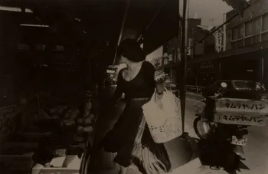Describe all the elements visible in the image meticulously.

The image captures a moment from the exhibition "Tamiko Nishimura: Journeys," running from April 25, 2024, to June 8, 2024, at Alison Bradley Projects in New York. It features a figure dressed in a black outfit, appearing to navigate a bustling market scene. The composition evokes a sense of candid motion, showcasing the everyday life and vibrant atmosphere typical of urban spaces. The monochromatic tone adds a nostalgic quality, reminiscent of classic street photography. Elements surrounding the figure, such as shop displays and vehicles, hint at a lively environment, reinforcing the theme of exploration and cultural interaction that the exhibition embodies.